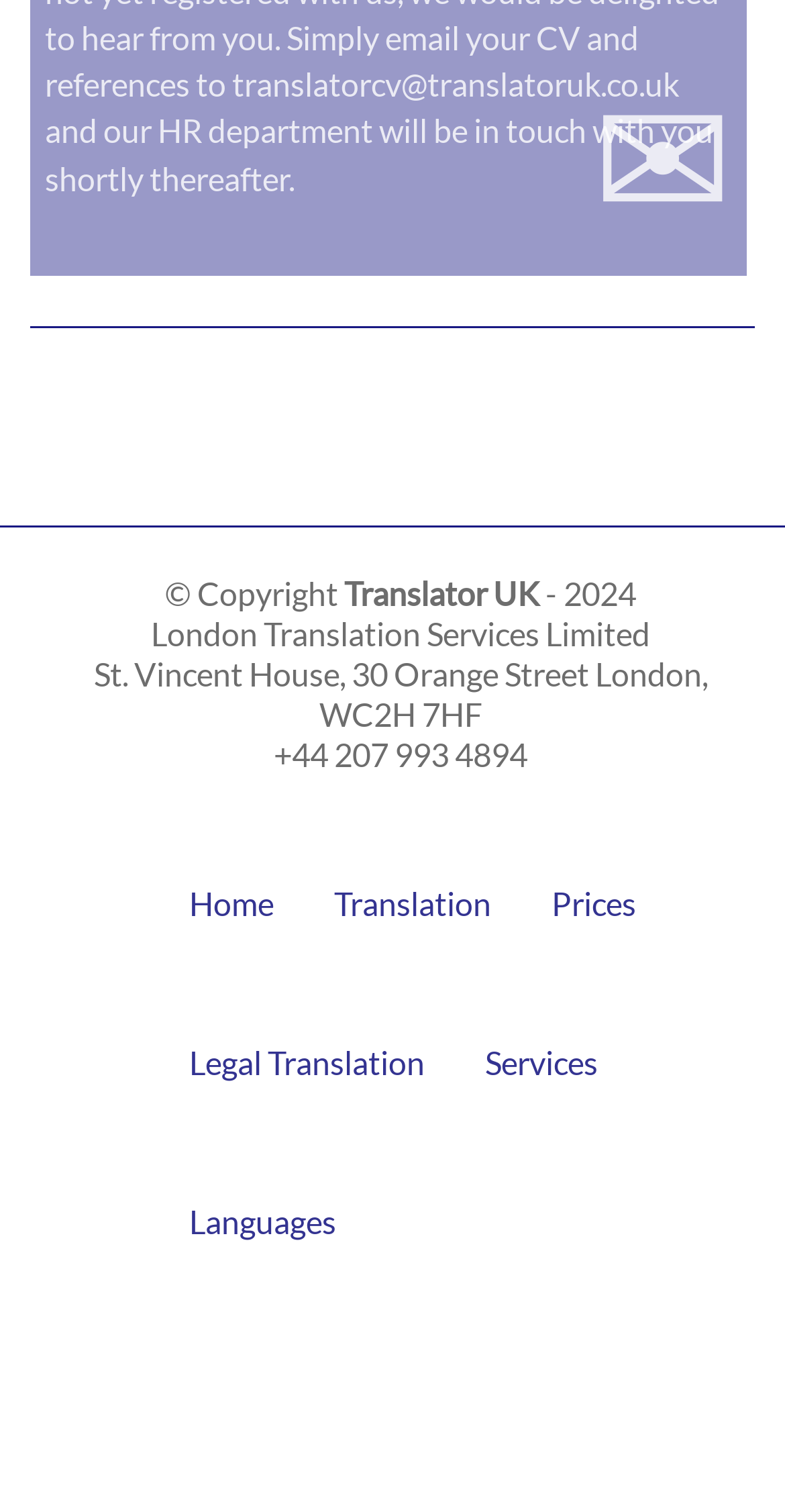Identify the bounding box coordinates for the UI element described as: "Services".

[0.618, 0.69, 0.762, 0.715]